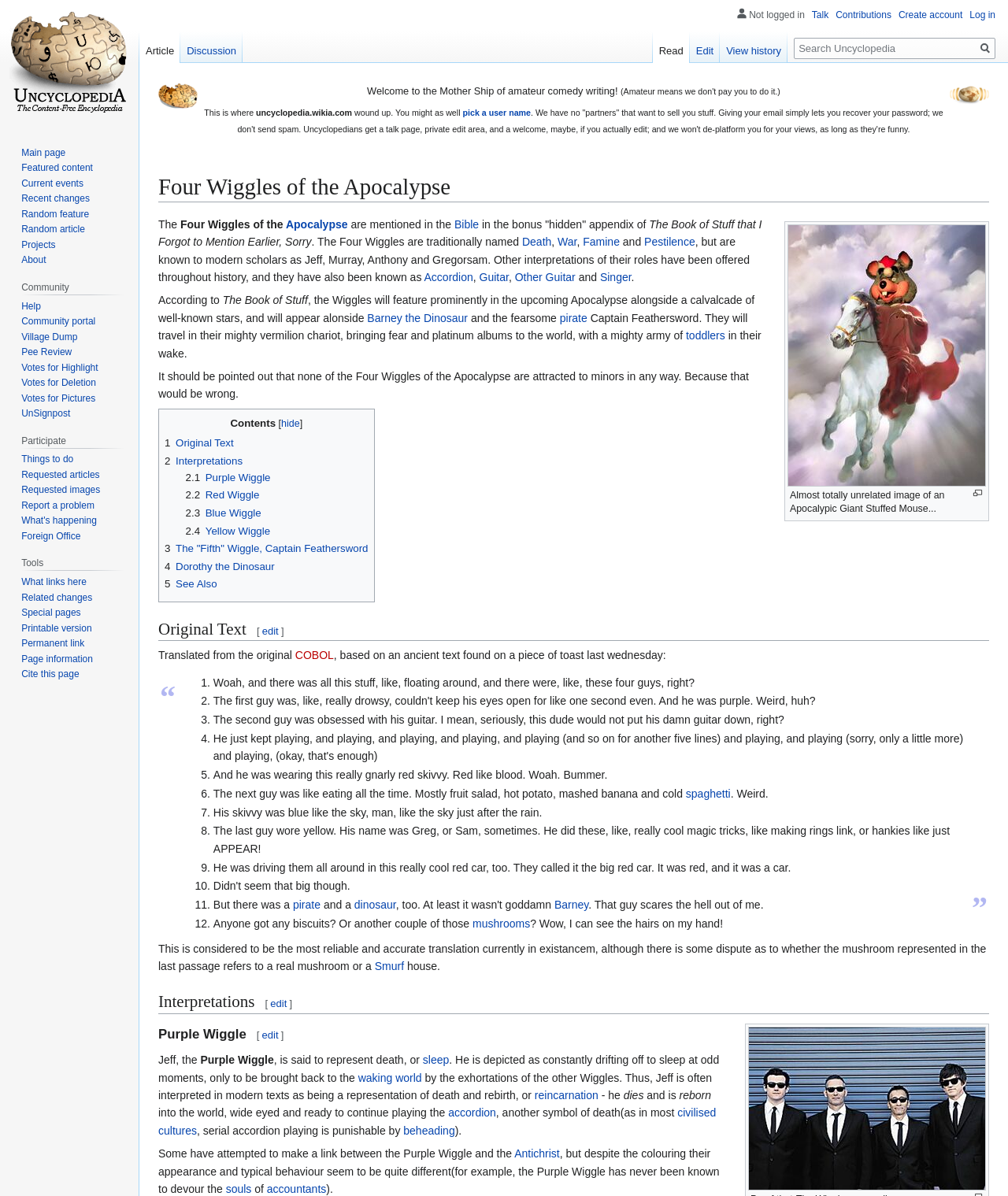Illustrate the webpage's structure and main components comprehensively.

This webpage is about the "Four Wiggles of the Apocalypse" and appears to be a humorous, satirical article. At the top of the page, there are two images: a "Puzzle Potato Dry Brush" logo on the left and an "UnNews Logo Potato1" image on the right. Below these images, there is a welcome message and a brief introduction to Uncyclopedia, a content-free encyclopedia.

The main content of the page is divided into sections, including "Four Wiggles of the Apocalypse", "Original Text", and "Interpretations". The "Four Wiggles of the Apocalypse" section describes the Wiggles as four individuals who will feature prominently in the upcoming Apocalypse, alongside other well-known stars. They are named Jeff, Murray, Anthony, and Gregorsam, but are also known by other names such as Death, War, Famine, and Pestilence.

The "Original Text" section appears to be a humorous, fictional account of the Wiggles, written in a style that mimics ancient texts. It describes the Wiggles as four guys who were floating around, with one obsessed with his guitar, another eating all the time, and so on.

Throughout the page, there are various links to other sections, such as "Contents", "Interpretations", and "See Also". There are also several headings, including "Four Wiggles of the Apocalypse", "Original Text", and "The 'Fifth' Wiggle, Captain Feathersword". The page has a playful, tongue-in-cheek tone, with a focus on humor and satire.